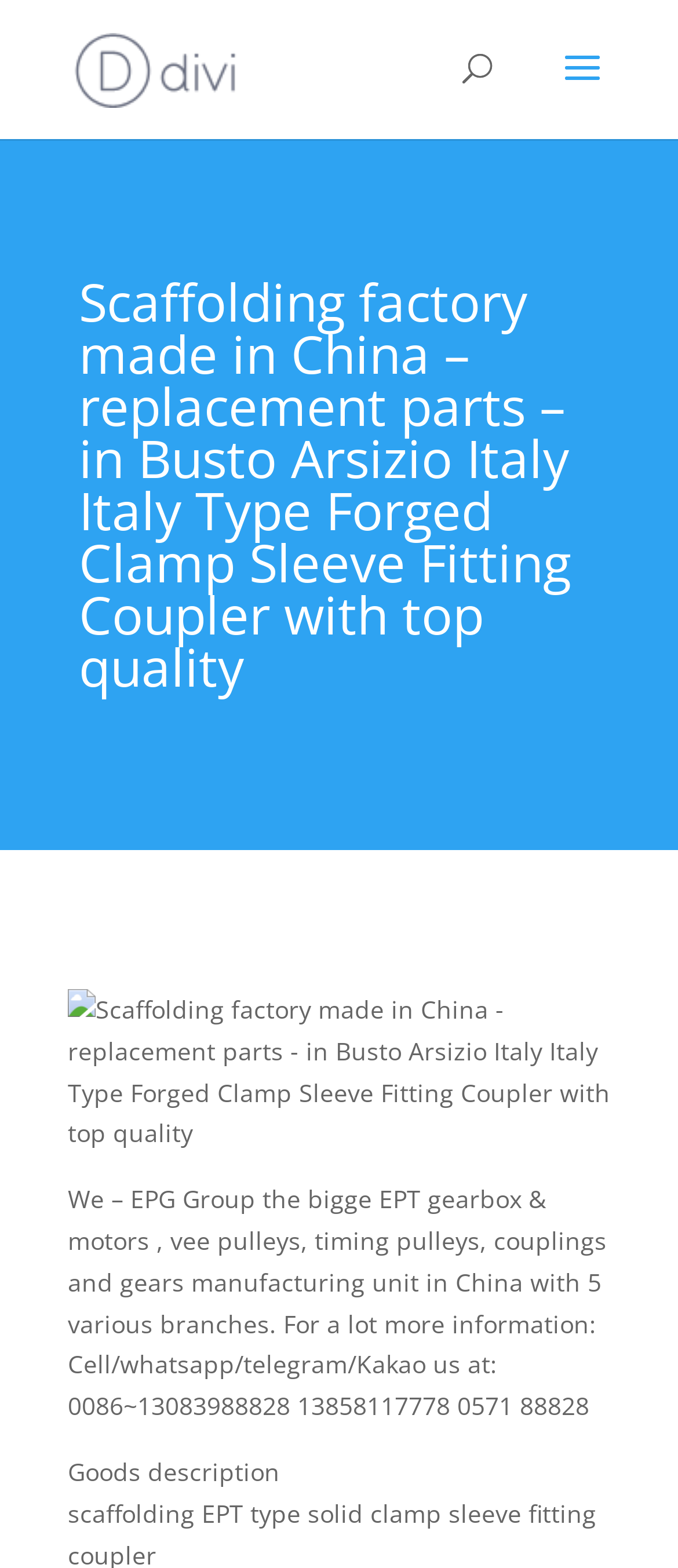Where is the manufacturing unit located?
From the details in the image, answer the question comprehensively.

According to the text on the webpage, the manufacturing unit is located in China, and it also mentions that the company has 5 branches.